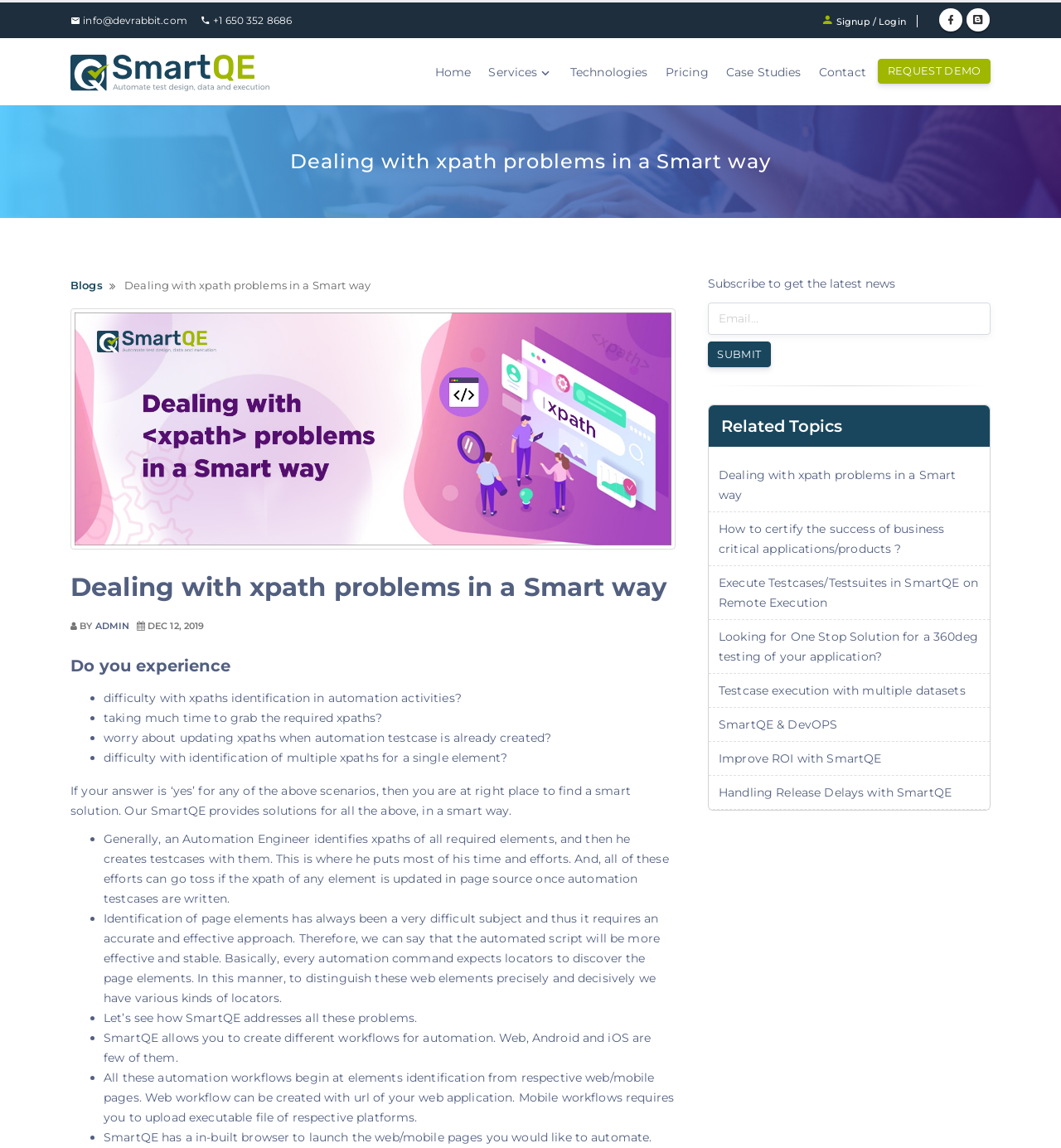What is required to create a mobile workflow in SmartQE?
Look at the screenshot and provide an in-depth answer.

The webpage states that to create a mobile workflow, users need to upload the executable file of the respective platforms, such as Android or iOS.